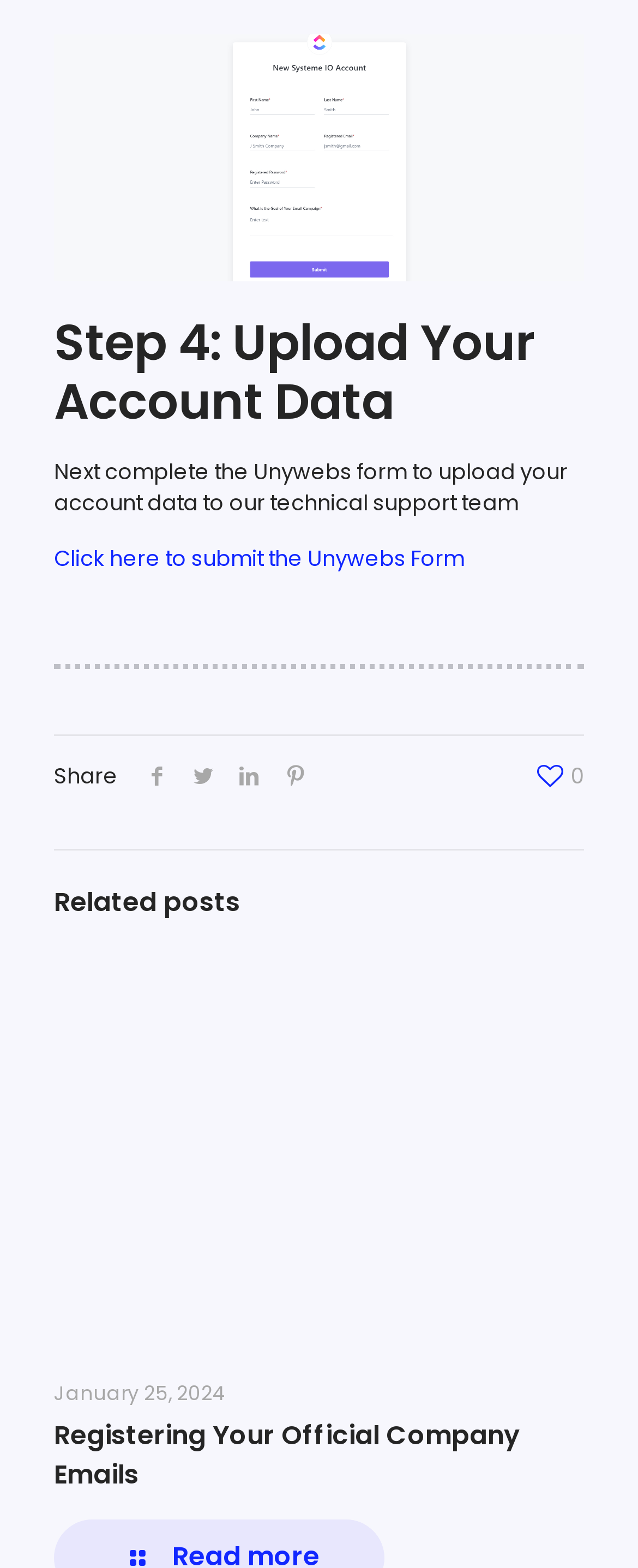Please identify the bounding box coordinates of the area that needs to be clicked to follow this instruction: "Read the article by CASEN LILLIE".

None